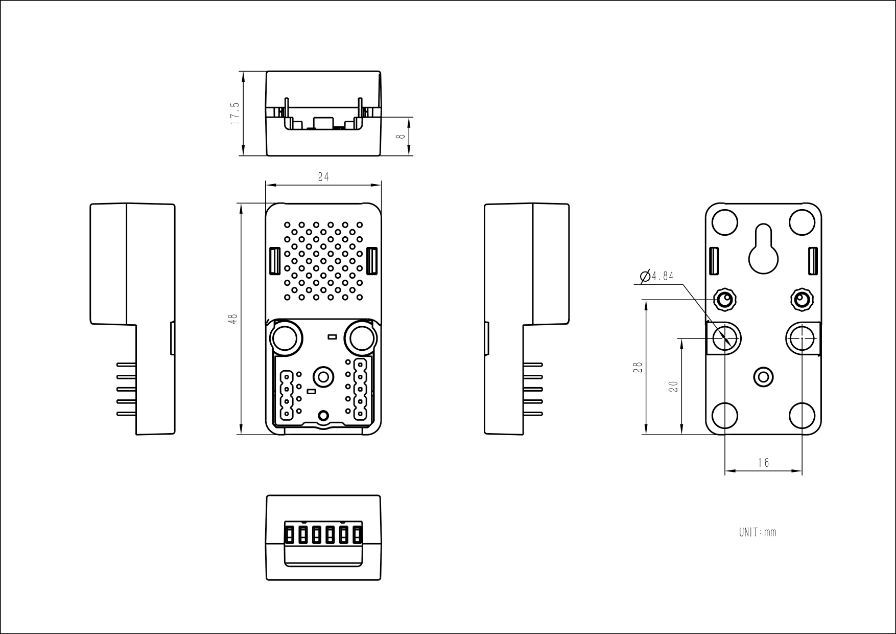What units are used for measurements in the drawing?
Look at the screenshot and respond with one word or a short phrase.

Millimeters